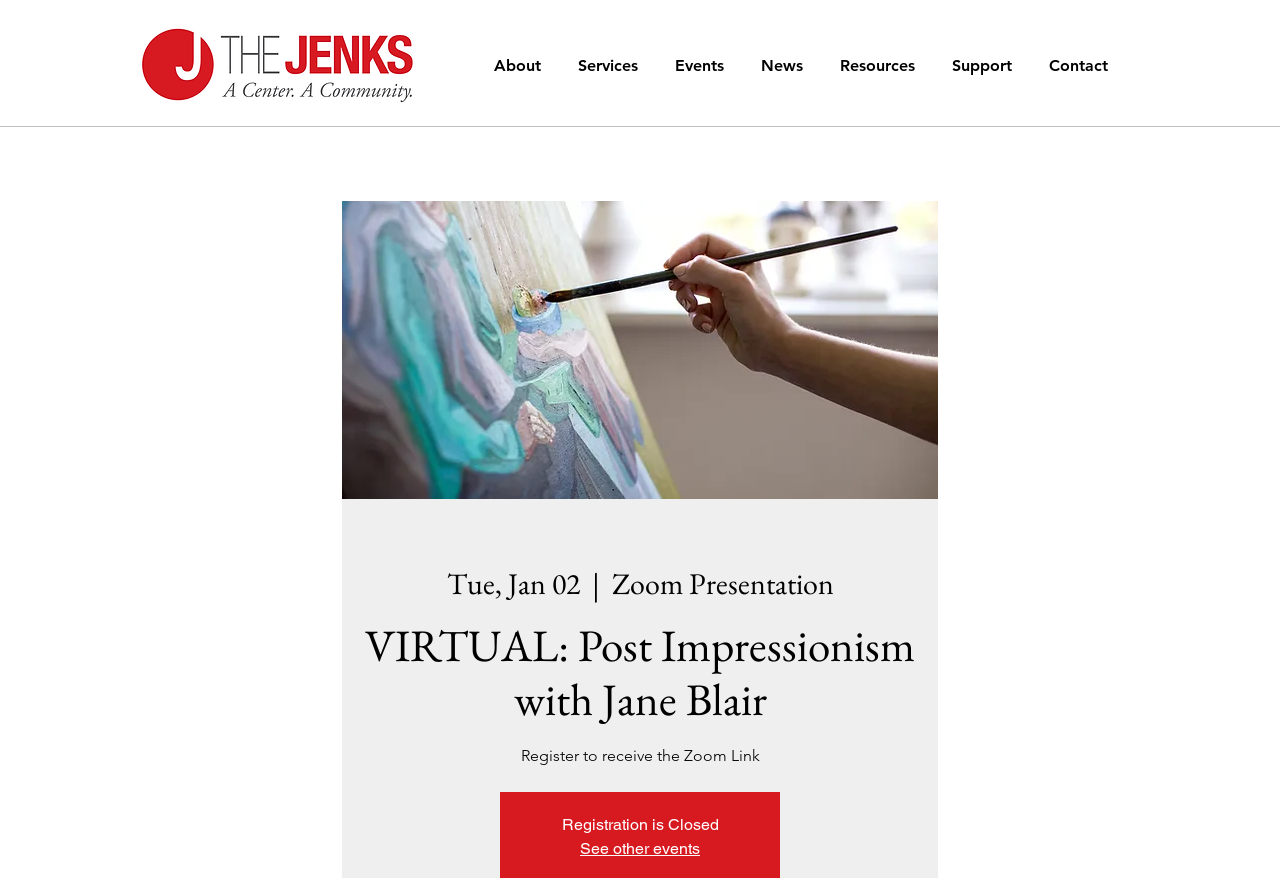What is the date of the event?
Answer with a single word or short phrase according to what you see in the image.

Tue, Jan 02